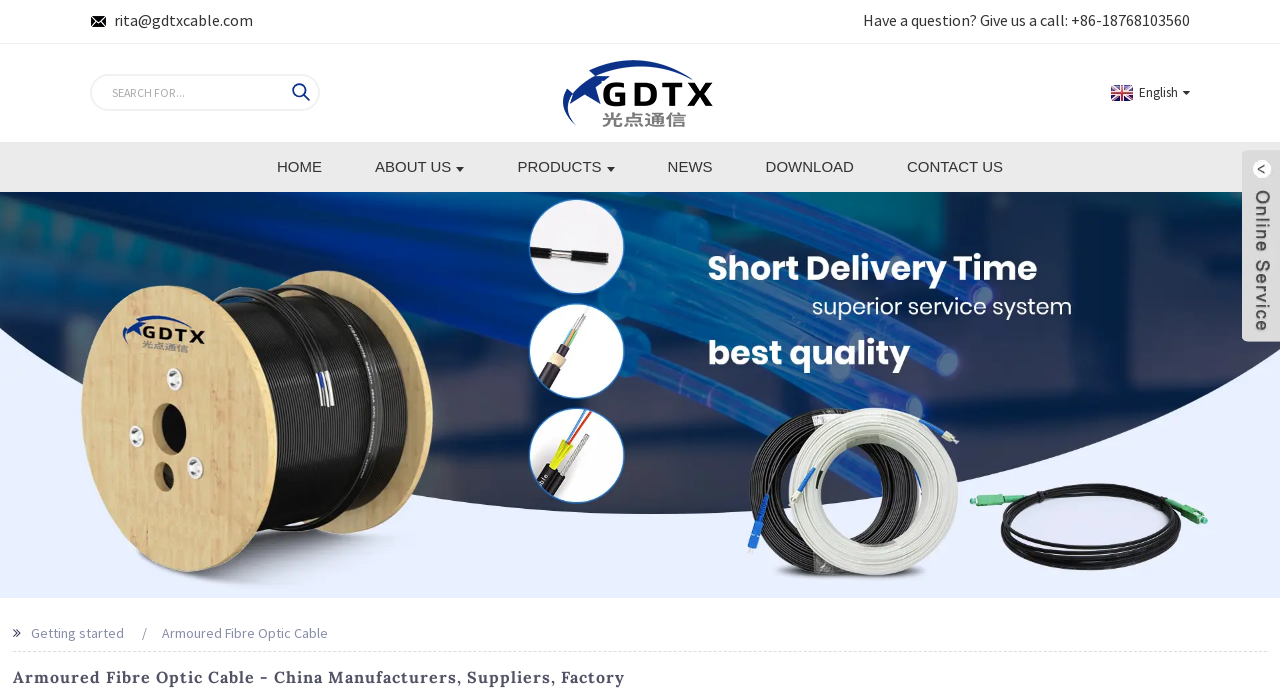Determine the bounding box for the described HTML element: "News". Ensure the coordinates are four float numbers between 0 and 1 in the format [left, top, right, bottom].

[0.502, 0.203, 0.576, 0.275]